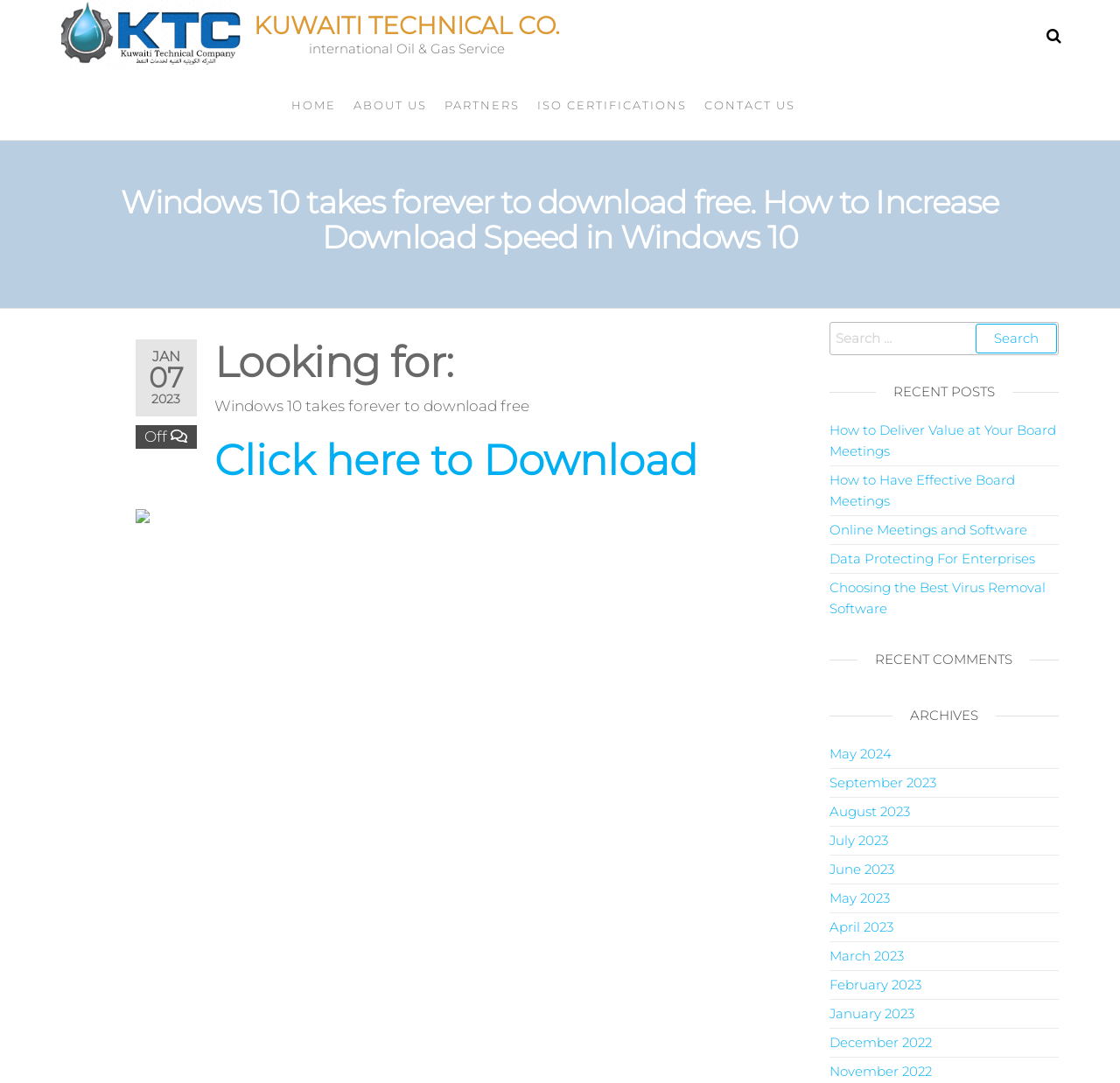Please identify the webpage's heading and generate its text content.

Windows 10 takes forever to download free. How to Increase Download Speed in Windows 10